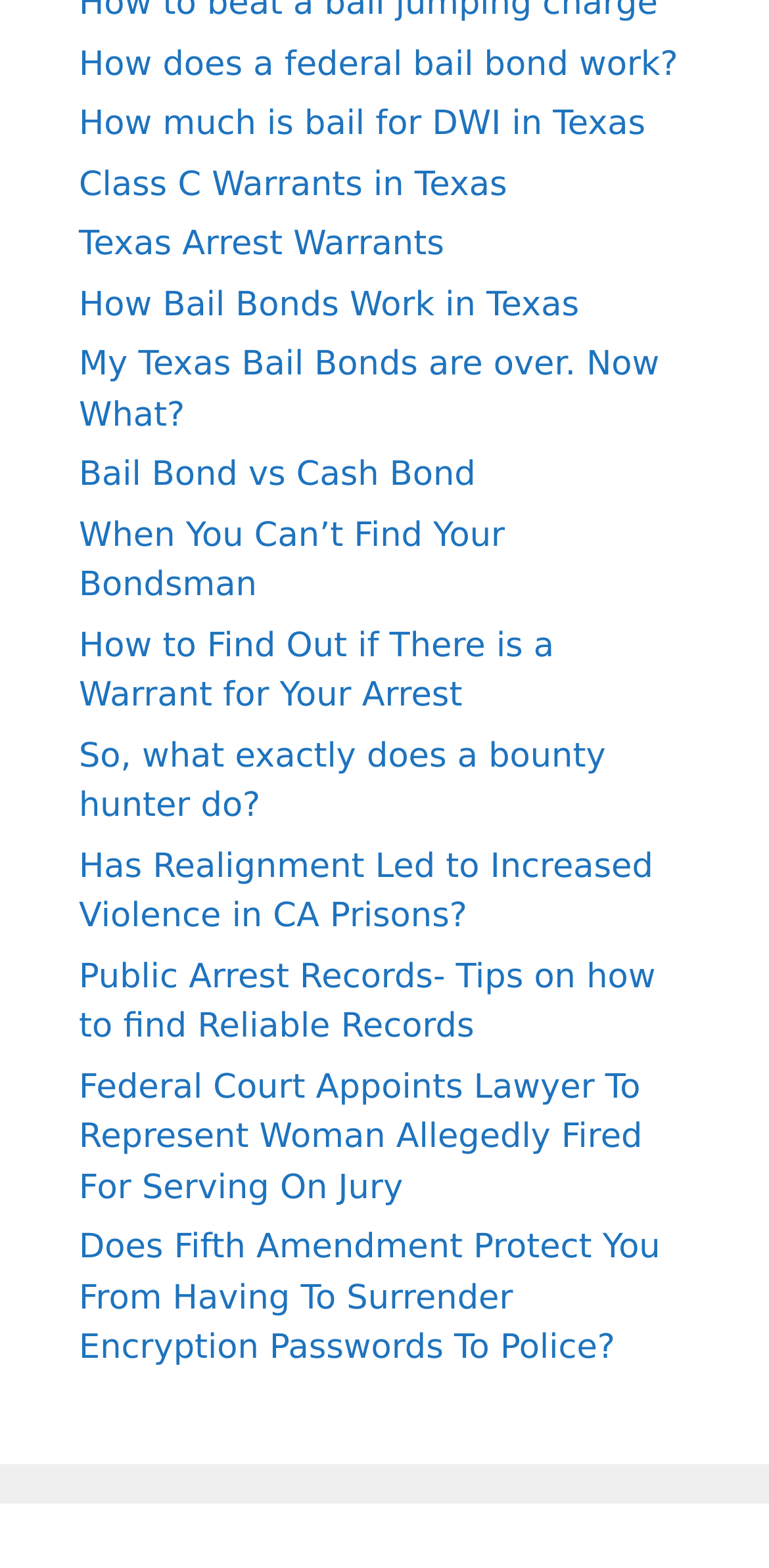Show the bounding box coordinates for the element that needs to be clicked to execute the following instruction: "Read about class C warrants in Texas". Provide the coordinates in the form of four float numbers between 0 and 1, i.e., [left, top, right, bottom].

[0.103, 0.105, 0.66, 0.13]